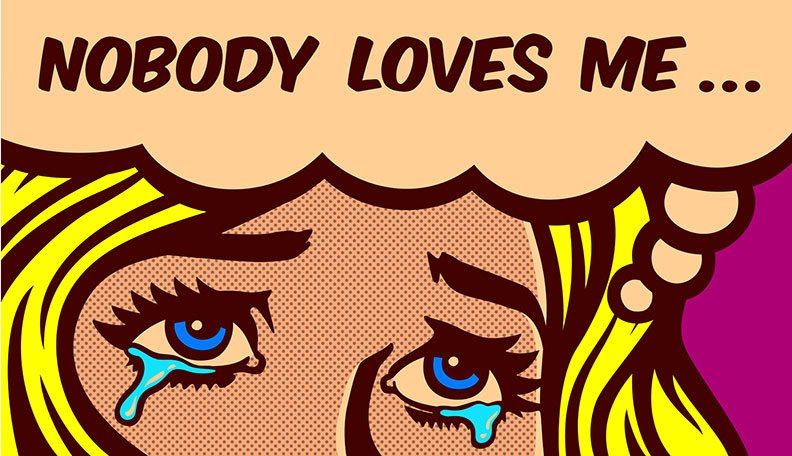What is written above the woman's head?
Look at the image and provide a detailed response to the question.

The caption describes the illustration as featuring the phrase 'NOBODY LOVES ME...' in bold, striking letters above the woman's head, which conveys her feelings of loneliness and despair.